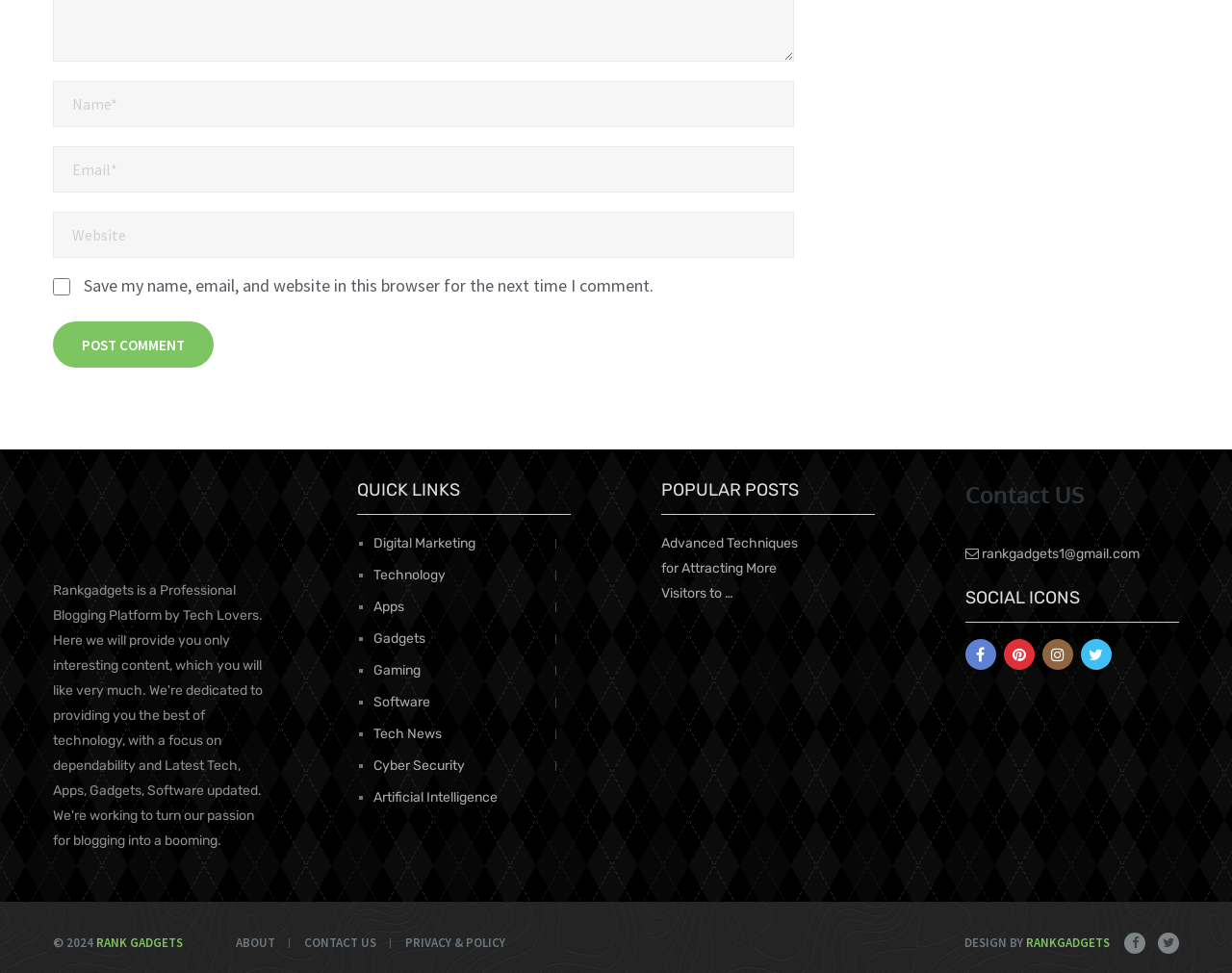Can you find the bounding box coordinates of the area I should click to execute the following instruction: "Visit the Digital Marketing page"?

[0.303, 0.55, 0.398, 0.567]